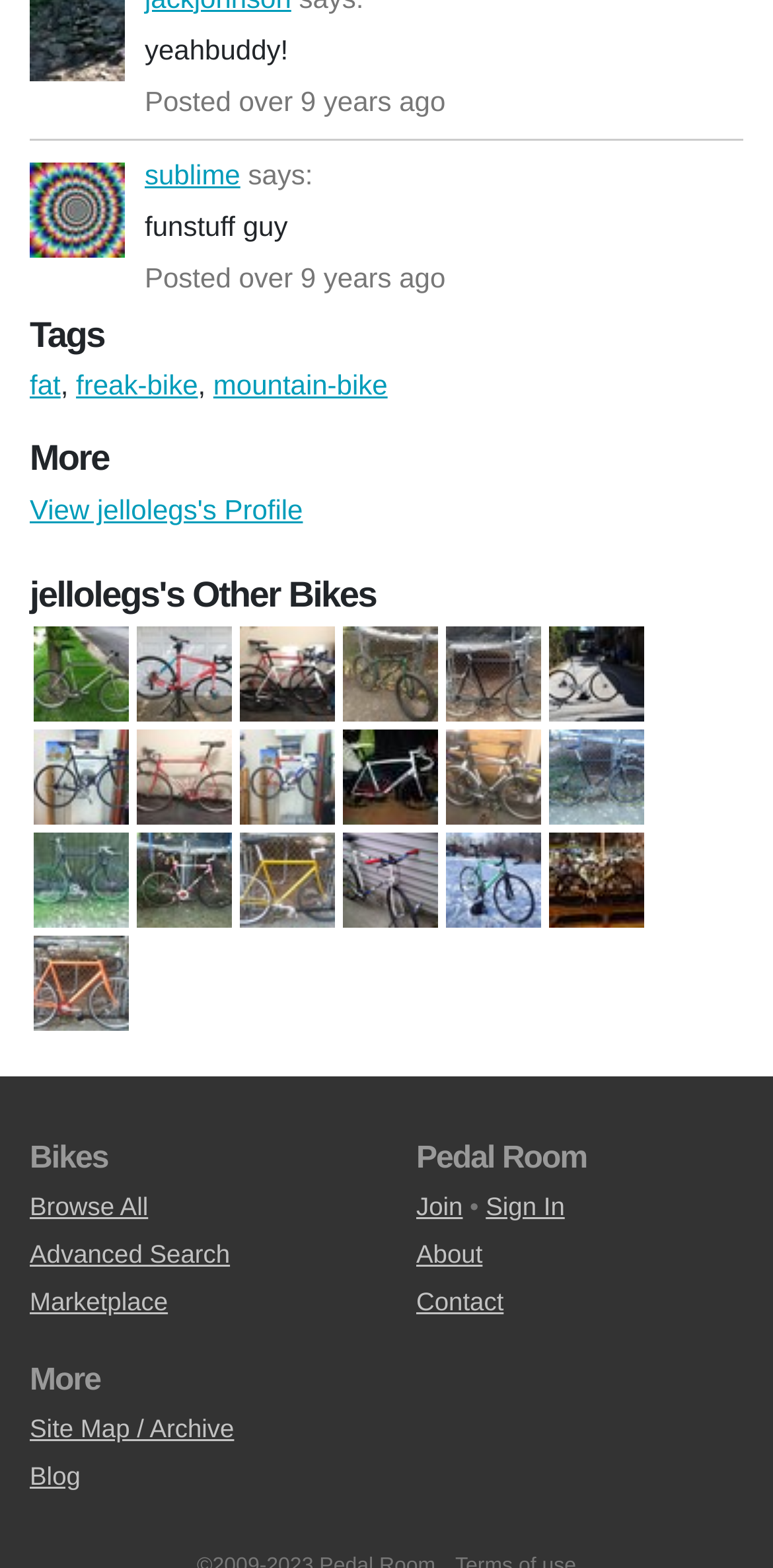Respond with a single word or short phrase to the following question: 
What is the name of the section located at the bottom right of the webpage?

Pedal Room